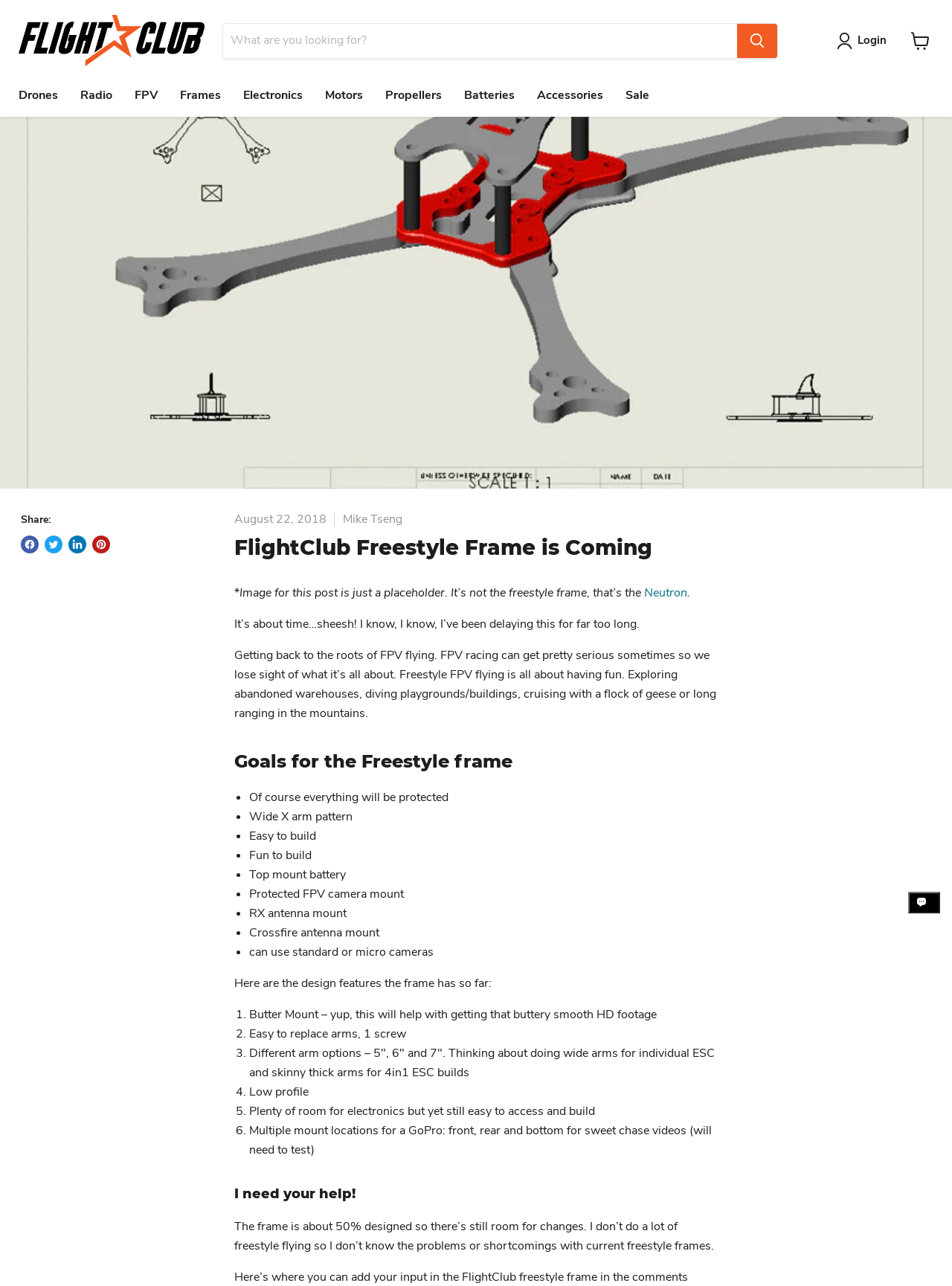What is the name of the frame being discussed?
Please describe in detail the information shown in the image to answer the question.

The webpage is discussing the FlightClub Freestyle Frame, which is a type of FPV frame. The name is mentioned in the heading 'FlightClub Freestyle Frame is Coming'.